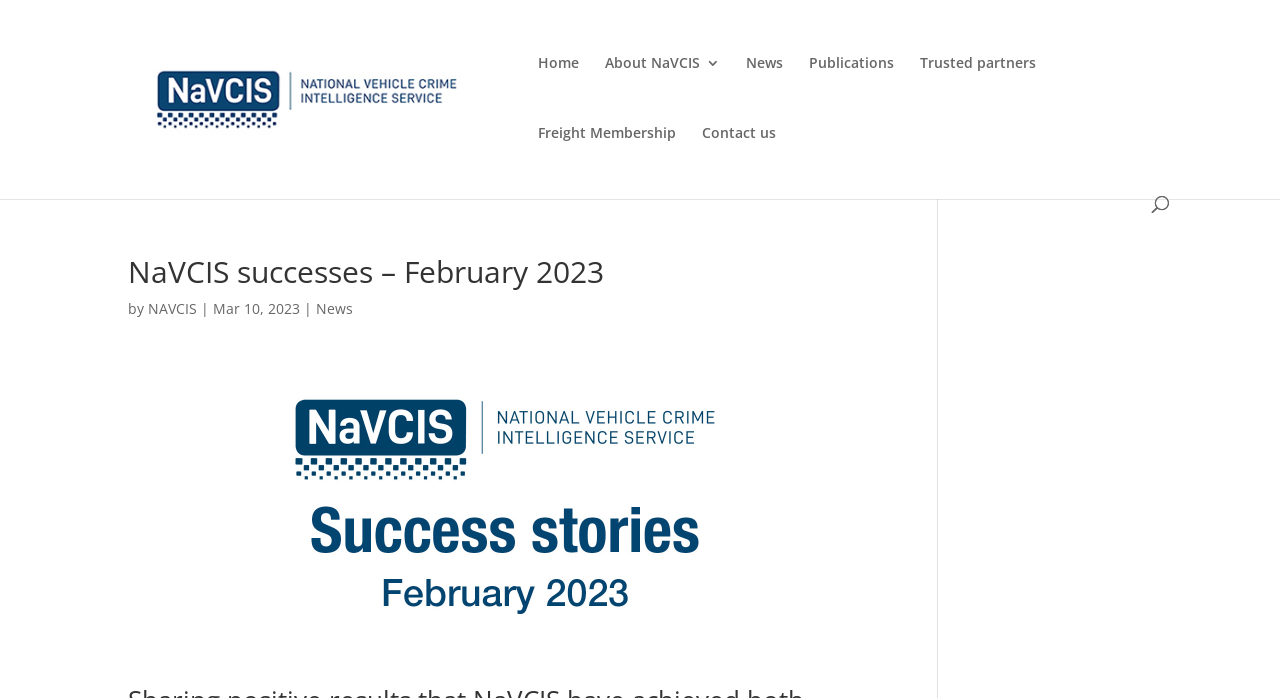Specify the bounding box coordinates of the element's region that should be clicked to achieve the following instruction: "visit the About NaVCIS 3 page". The bounding box coordinates consist of four float numbers between 0 and 1, in the format [left, top, right, bottom].

[0.473, 0.08, 0.562, 0.181]